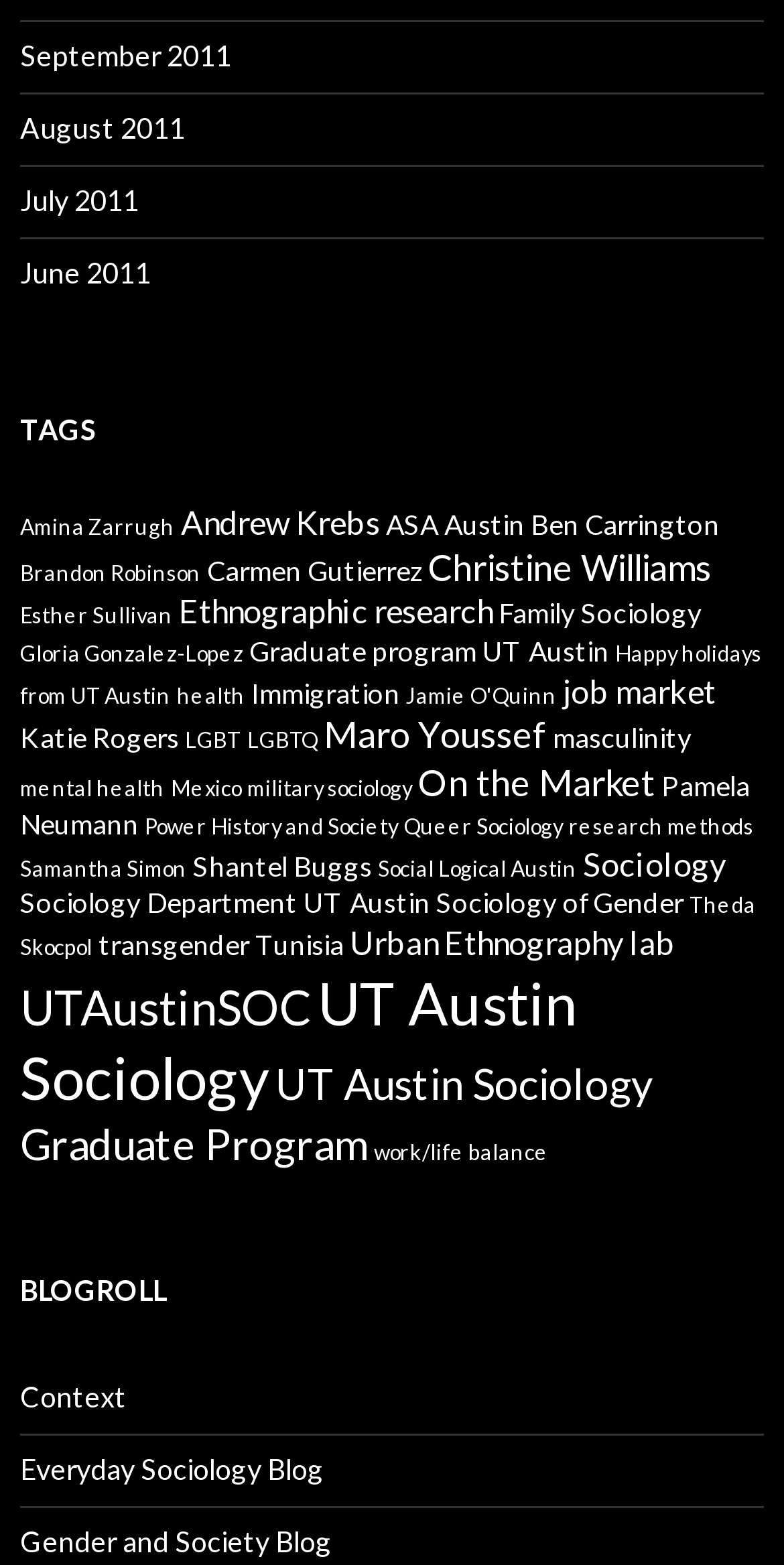Find the bounding box coordinates of the element I should click to carry out the following instruction: "Visit the Everyday Sociology Blog".

[0.026, 0.928, 0.413, 0.95]